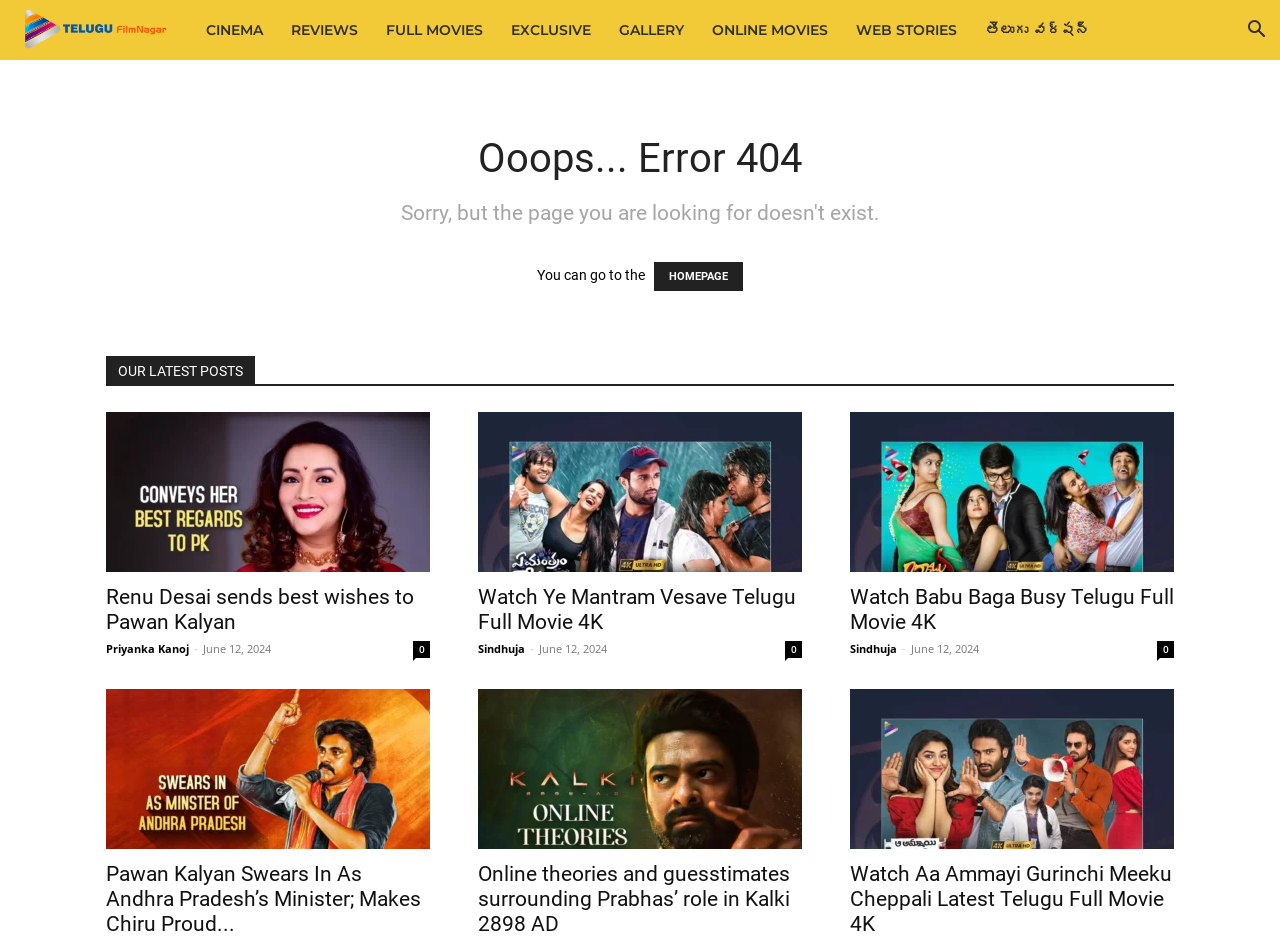Answer the question briefly using a single word or phrase: 
How many navigation links are at the top of the page?

9